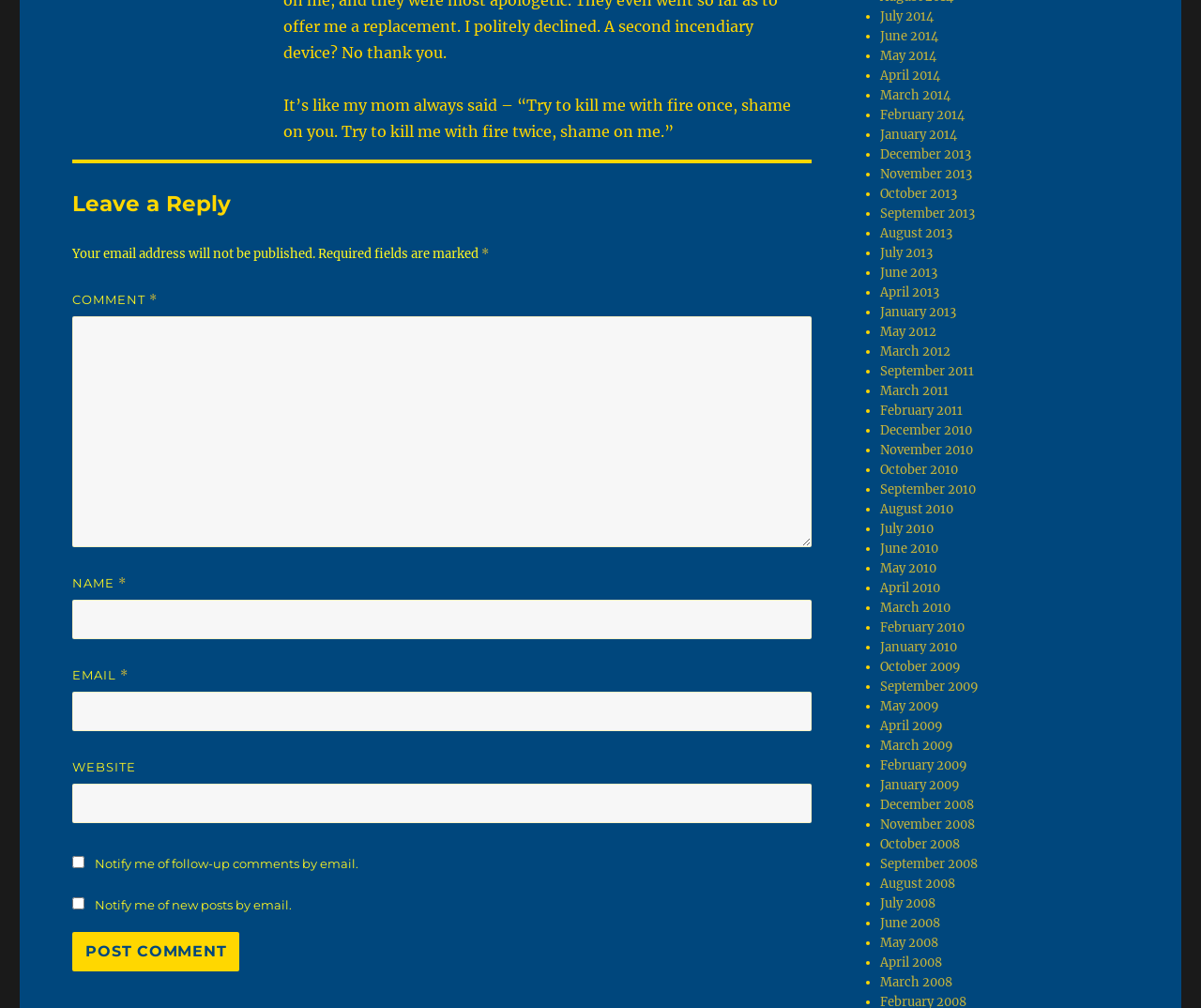What is the label of the button to submit a comment?
From the screenshot, supply a one-word or short-phrase answer.

Post Comment